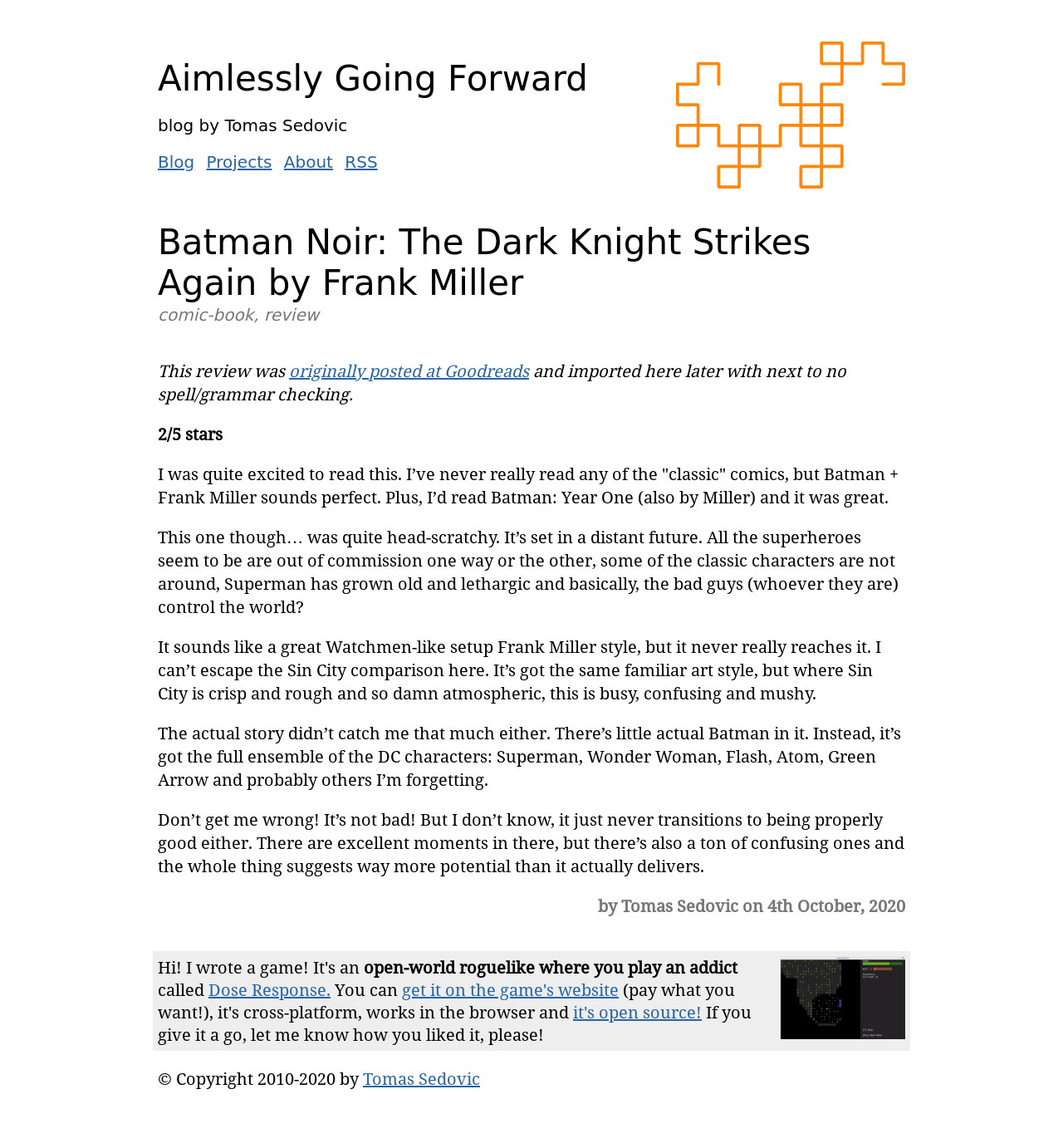Who is the author of the blog?
From the image, respond using a single word or phrase.

Tomas Sedovic